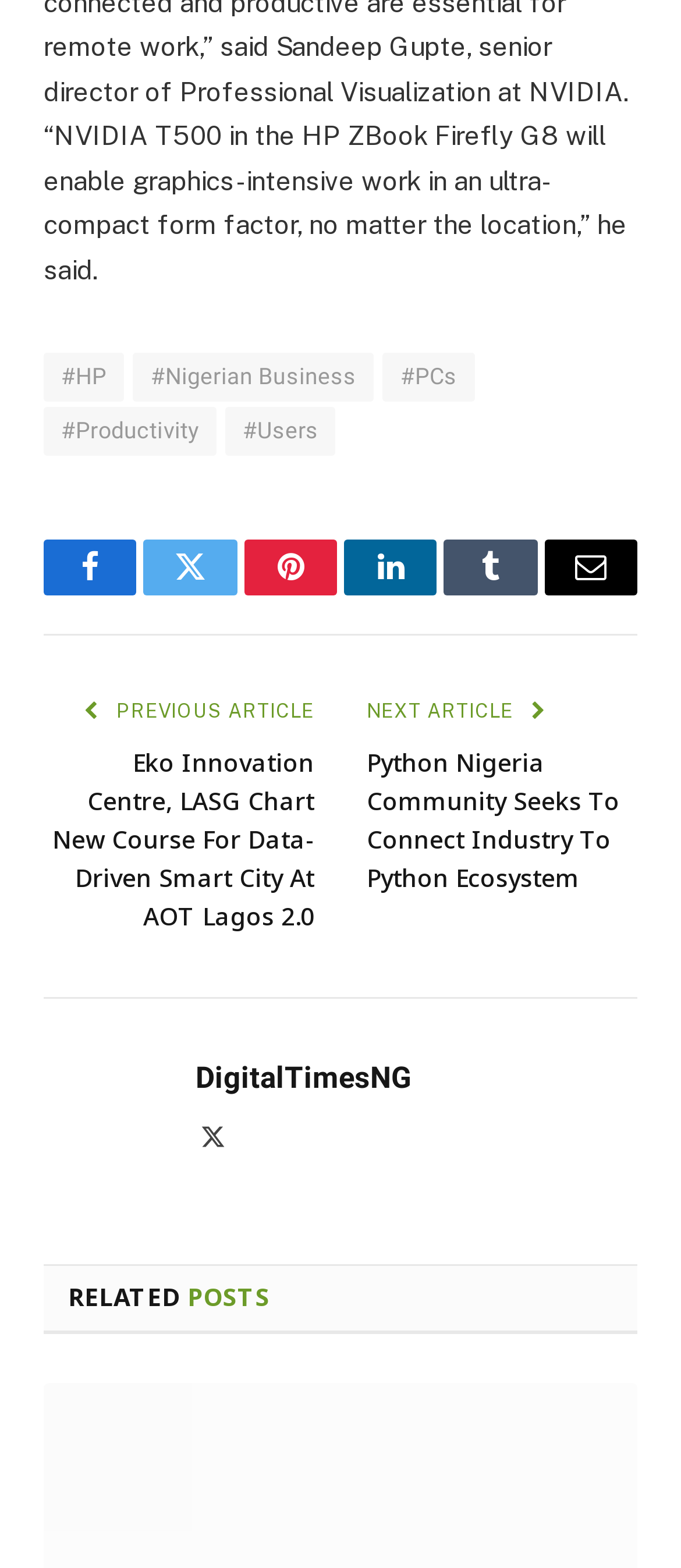What social media platforms are available?
Please provide a detailed answer to the question.

I found the answer by examining the link elements with icons and text, which represent different social media platforms. These platforms are Facebook, Twitter, Pinterest, LinkedIn, Tumblr, and Email.